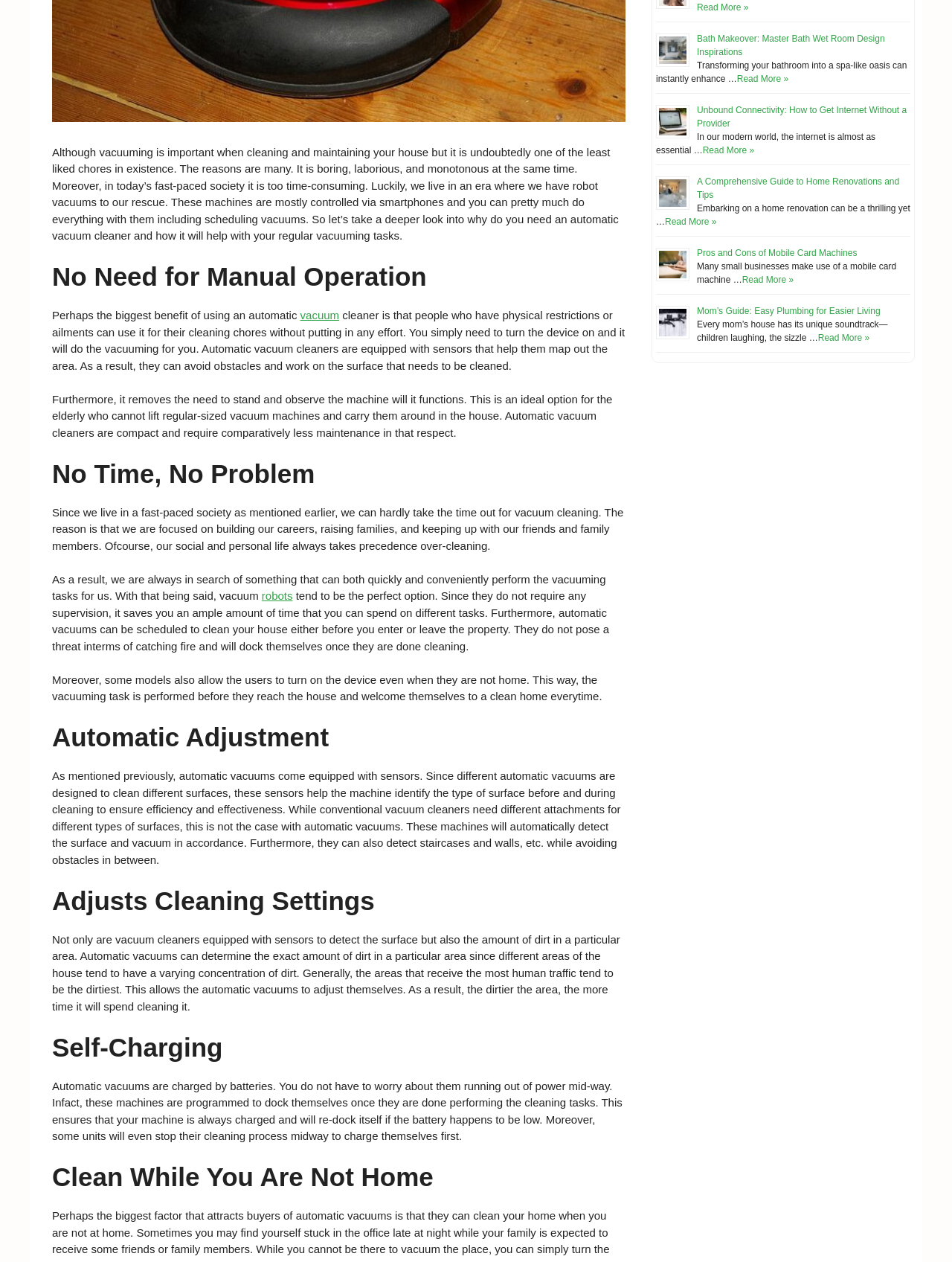Provide the bounding box coordinates in the format (top-left x, top-left y, bottom-right x, bottom-right y). All values are floating point numbers between 0 and 1. Determine the bounding box coordinate of the UI element described as: vacuum

[0.315, 0.245, 0.356, 0.255]